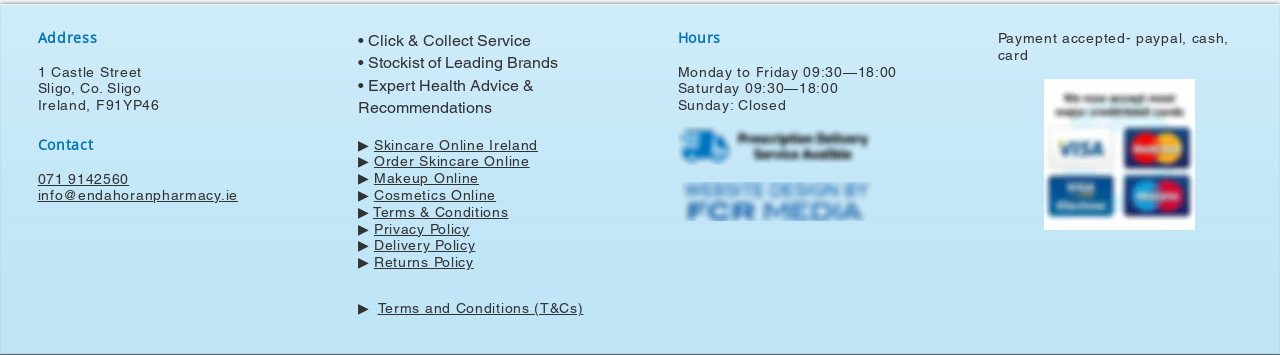What is the phone number of the pharmacy?
Please provide a comprehensive answer based on the information in the image.

I found the phone number by looking at the link element with the text '071 9142560', which is located below the 'Contact' static text element.